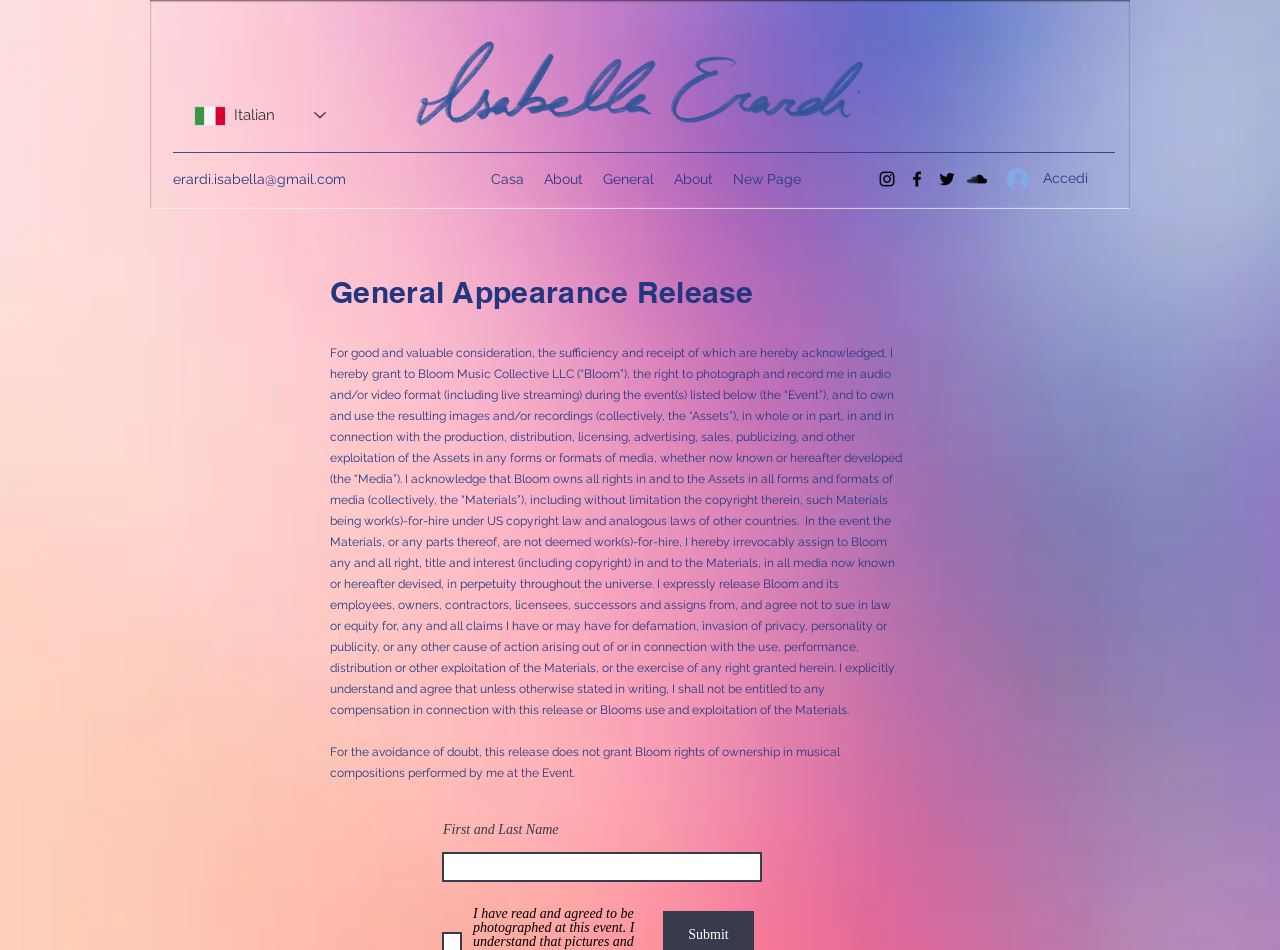Identify the bounding box coordinates of the clickable region required to complete the instruction: "Navigate to the About page". The coordinates should be given as four float numbers within the range of 0 and 1, i.e., [left, top, right, bottom].

[0.417, 0.173, 0.463, 0.205]